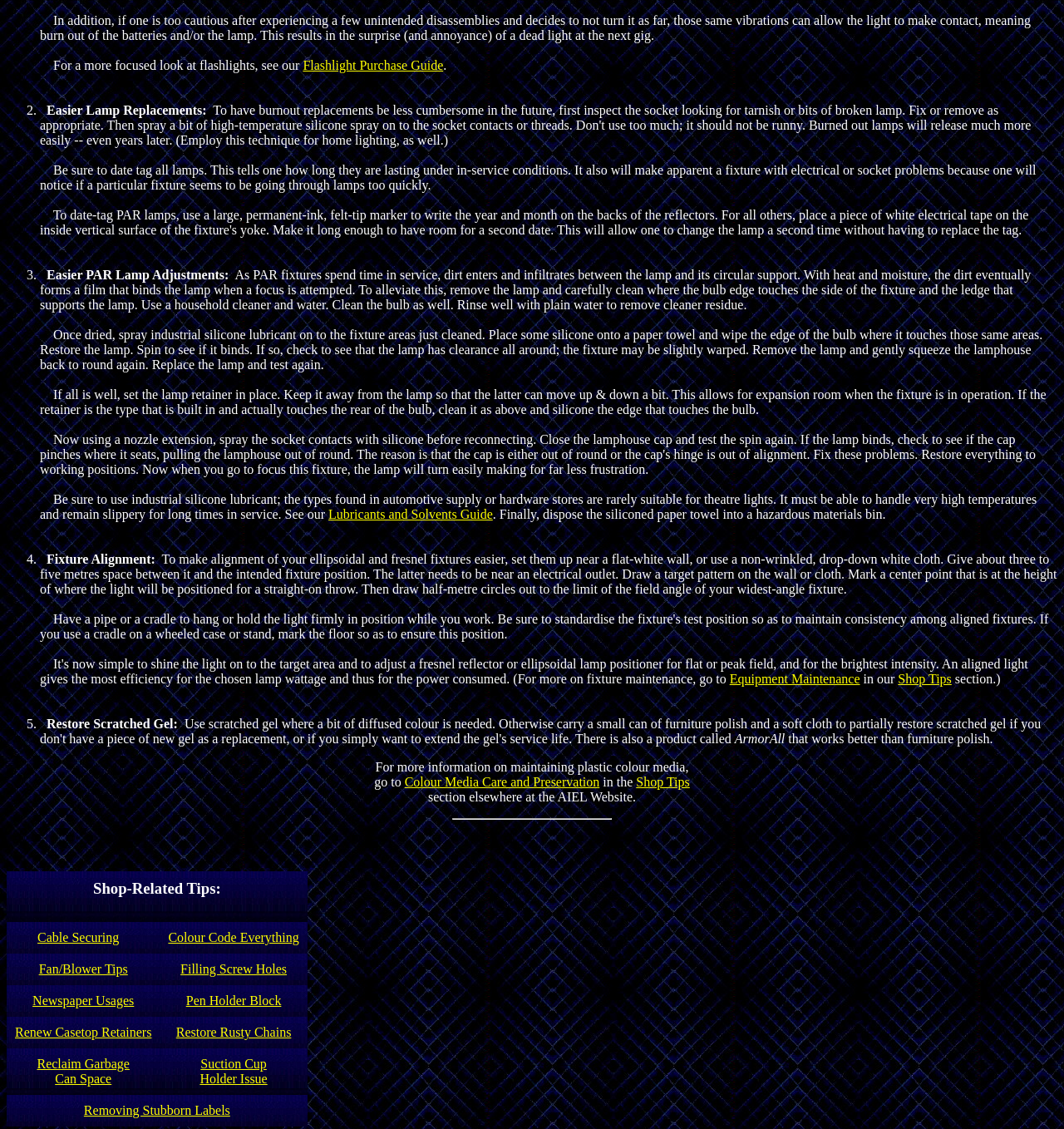How can you alleviate PAR lamp binding?
Please give a well-detailed answer to the question.

According to the webpage, to alleviate PAR lamp binding, you need to remove the lamp and carefully clean where the bulb edge touches the side of the fixture and the ledge that supports the lamp, then use industrial silicone lubricant to lubricate the fixture areas.